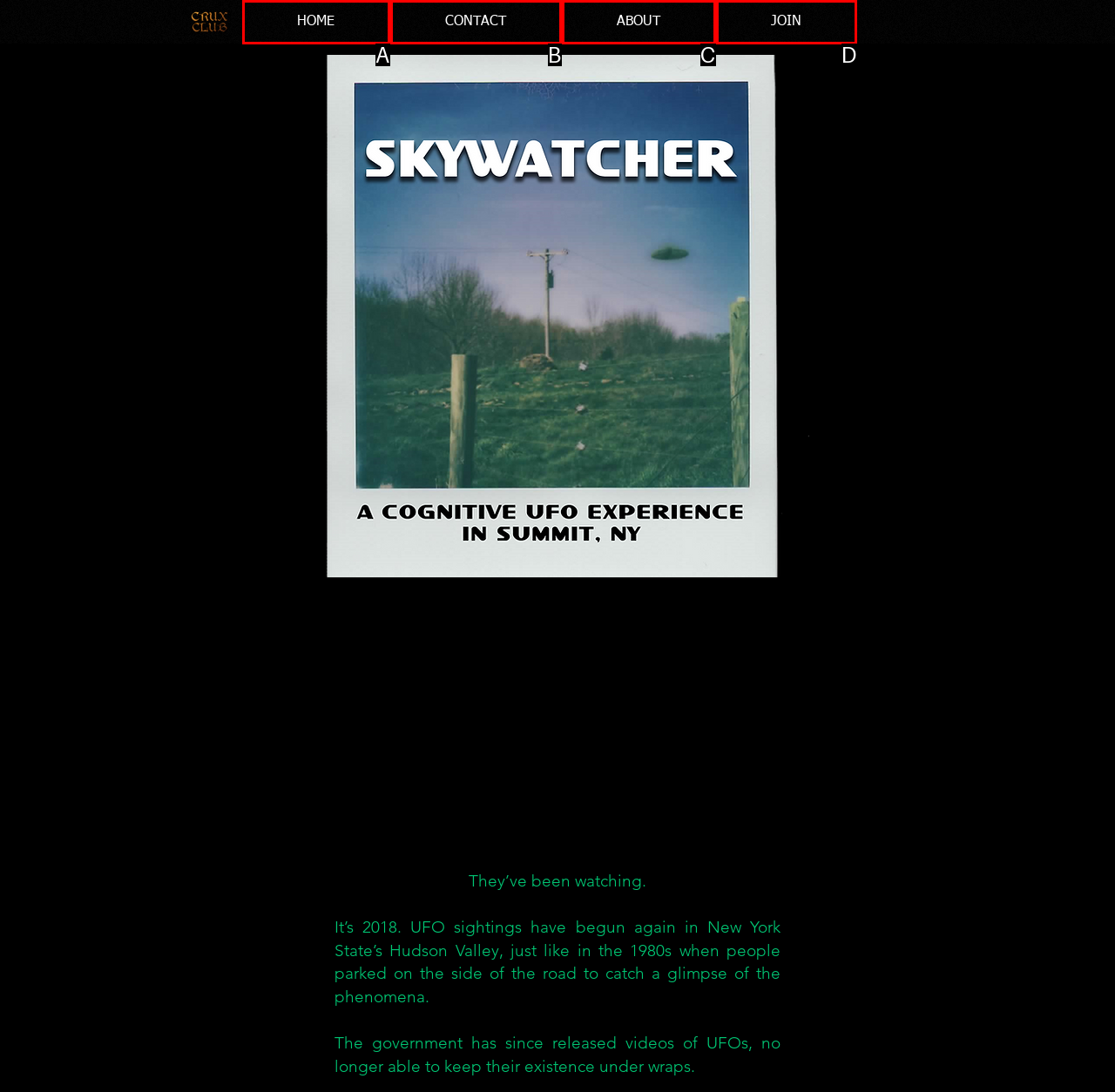Please provide the letter of the UI element that best fits the following description: JOIN
Respond with the letter from the given choices only.

D